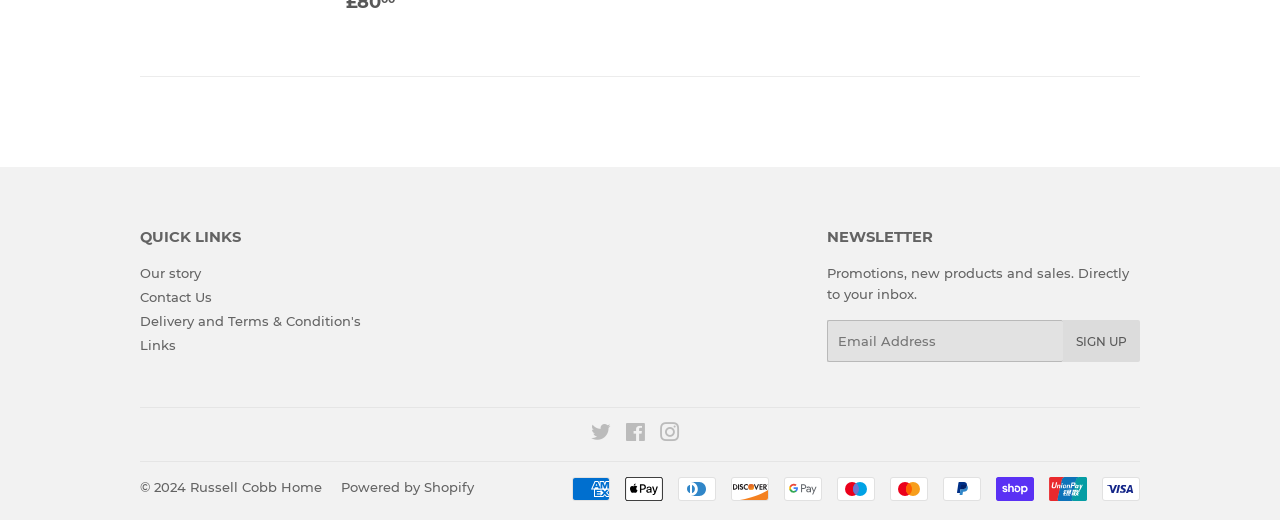What is the copyright year?
Provide a comprehensive and detailed answer to the question.

The copyright year is 2024, as indicated by the static text '© 2024' at the bottom-left section of the webpage.